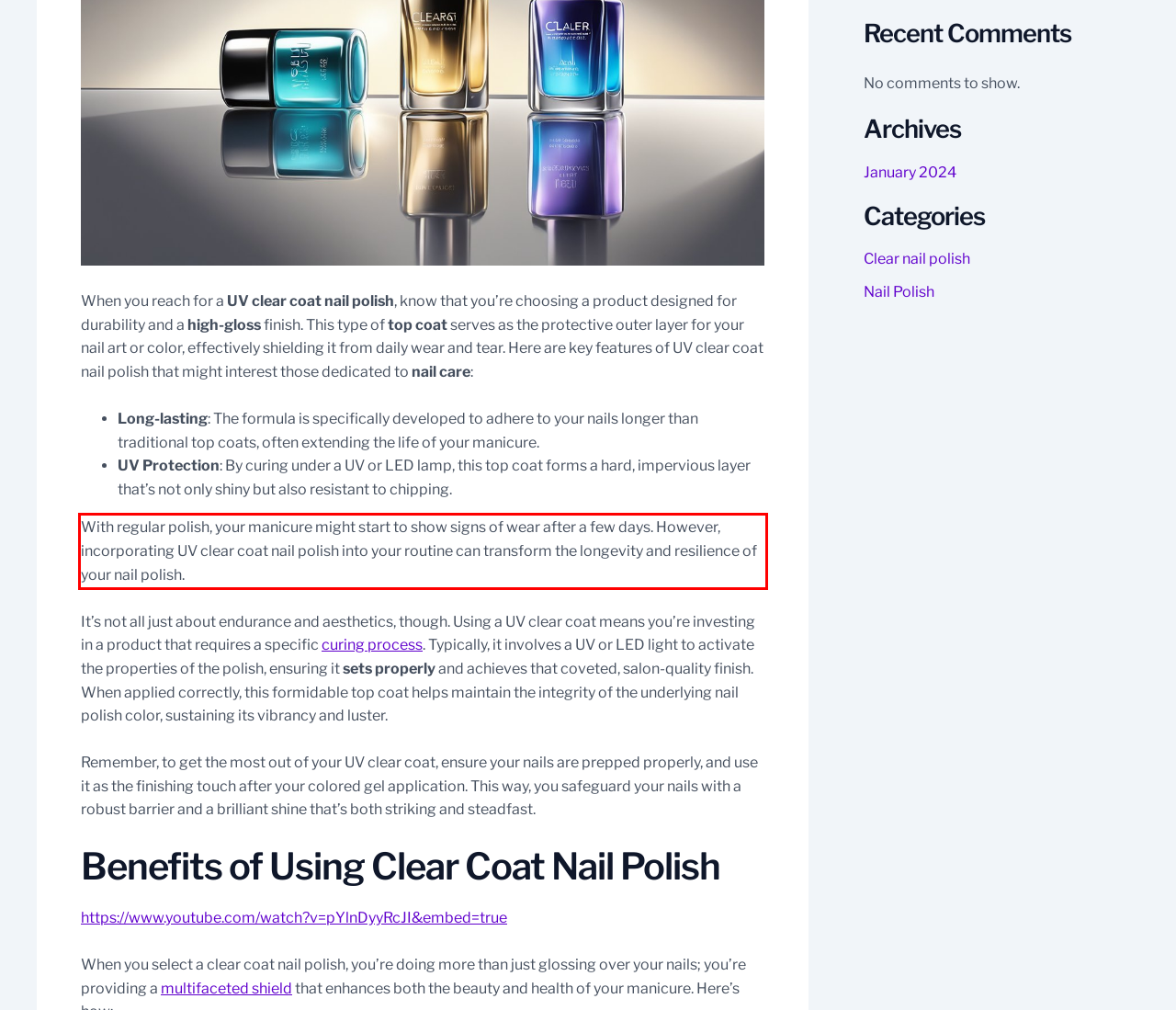The screenshot provided shows a webpage with a red bounding box. Apply OCR to the text within this red bounding box and provide the extracted content.

With regular polish, your manicure might start to show signs of wear after a few days. However, incorporating UV clear coat nail polish into your routine can transform the longevity and resilience of your nail polish.